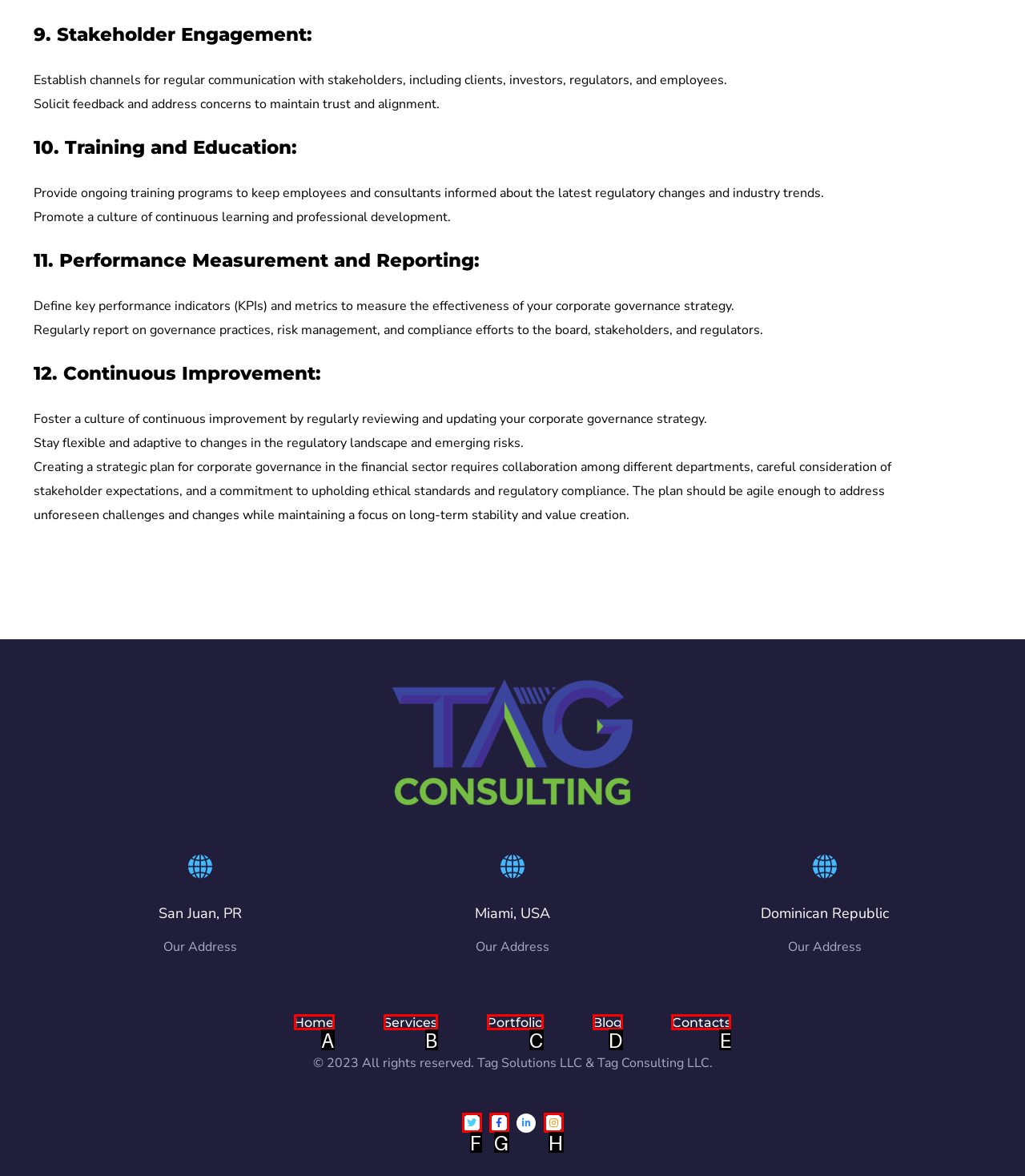Identify the correct letter of the UI element to click for this task: Go to 'Contacts'
Respond with the letter from the listed options.

E